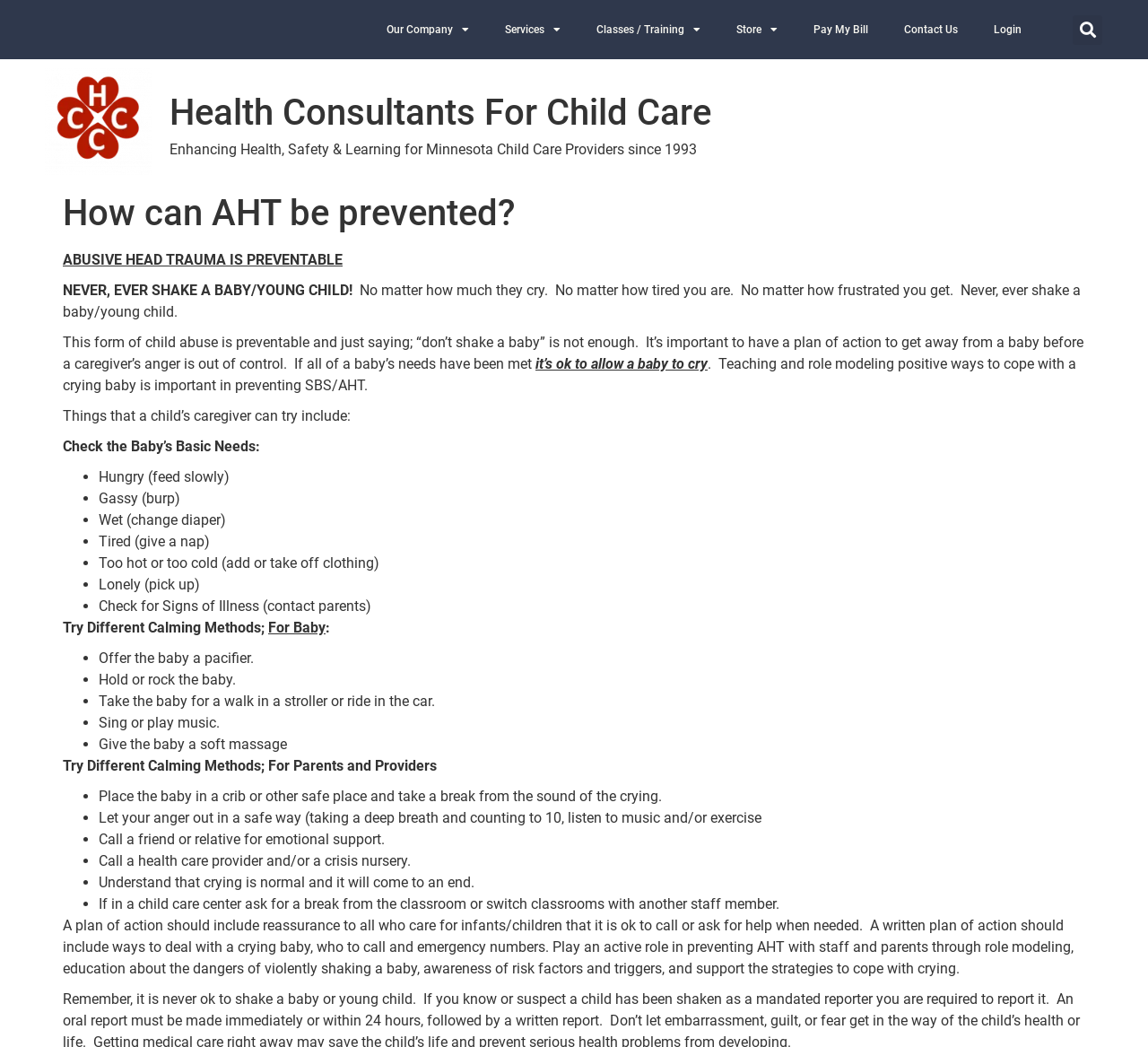Please determine the bounding box coordinates of the element to click in order to execute the following instruction: "Click on 'Our Company'". The coordinates should be four float numbers between 0 and 1, specified as [left, top, right, bottom].

[0.337, 0.022, 0.395, 0.034]